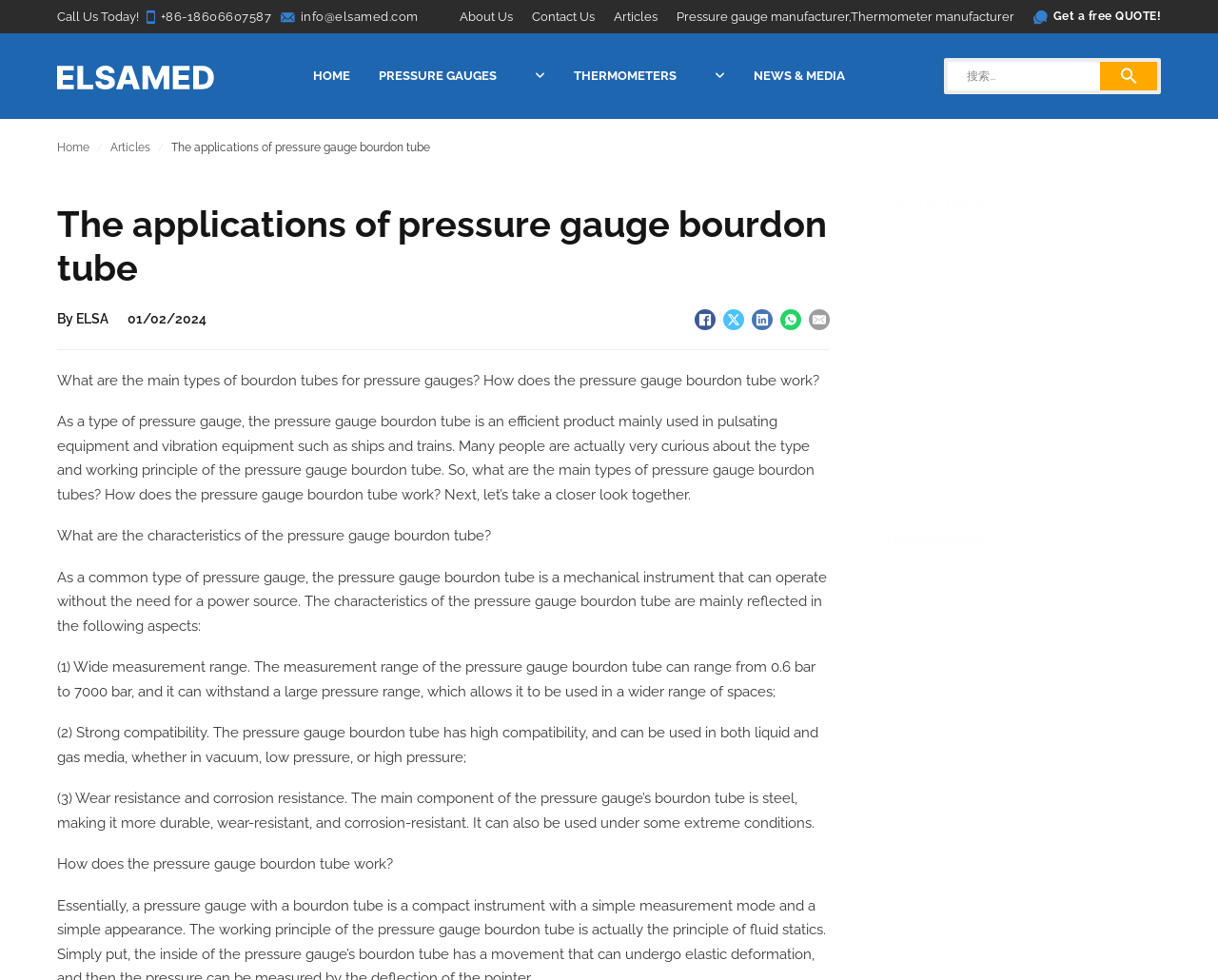Find the bounding box coordinates of the element you need to click on to perform this action: 'Click 'Facebook''. The coordinates should be represented by four float values between 0 and 1, in the format [left, top, right, bottom].

[0.57, 0.315, 0.588, 0.336]